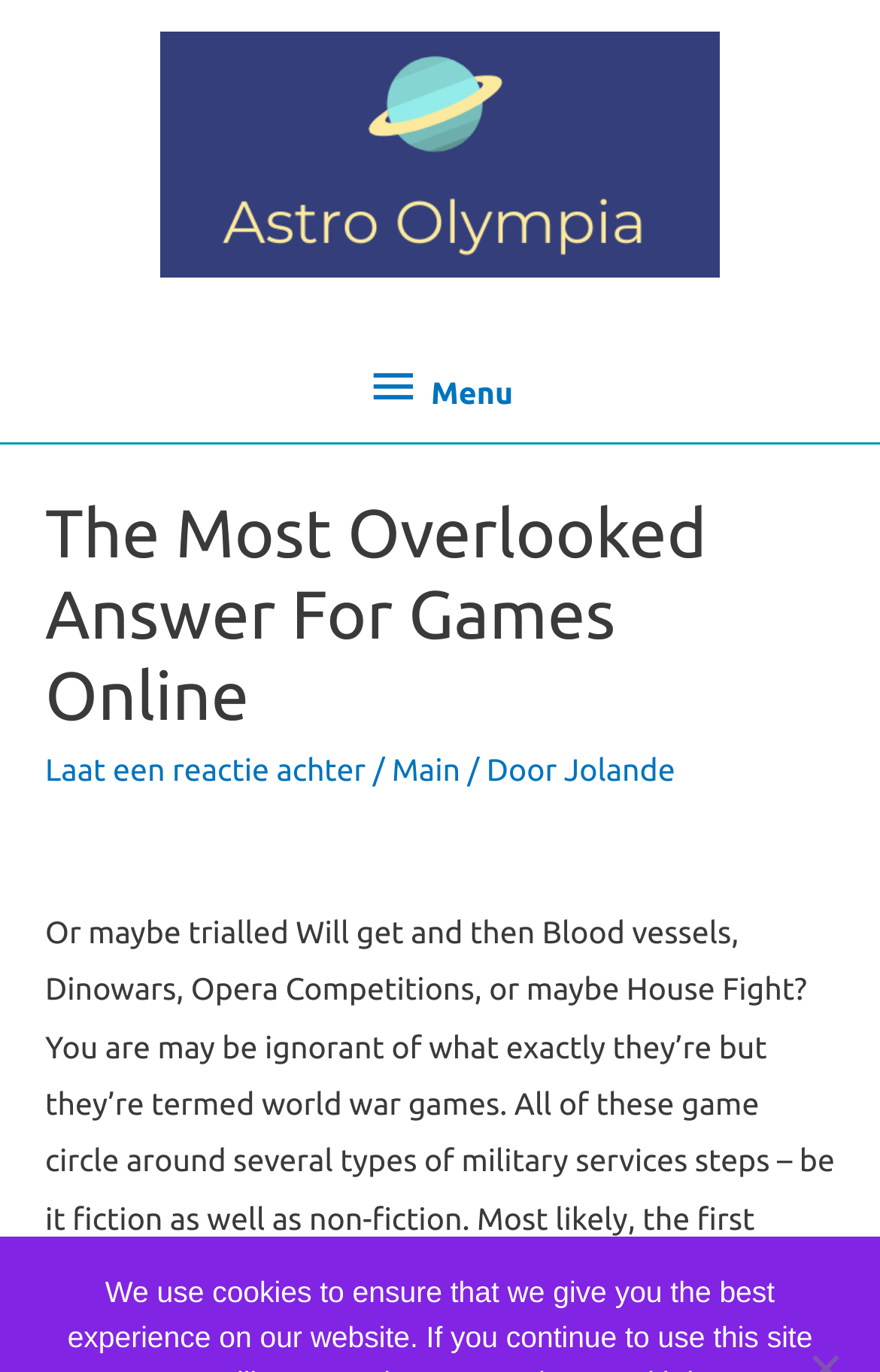Illustrate the webpage's structure and main components comprehensively.

The webpage is about games online, with a prominent header title "The Most Overlooked Answer For Games Online" located at the top center of the page. Below the title, there is a menu button on the left side, labeled "Menu", which is not expanded. 

On the top right side, there is a link with no text. 

The main content area is divided into sections, with a heading at the top. The heading is the same as the webpage title. Below the heading, there are three links: "Laat een reactie achter", "Main", and "Jolande", separated by forward slashes. These links are aligned horizontally and located at the top center of the page.